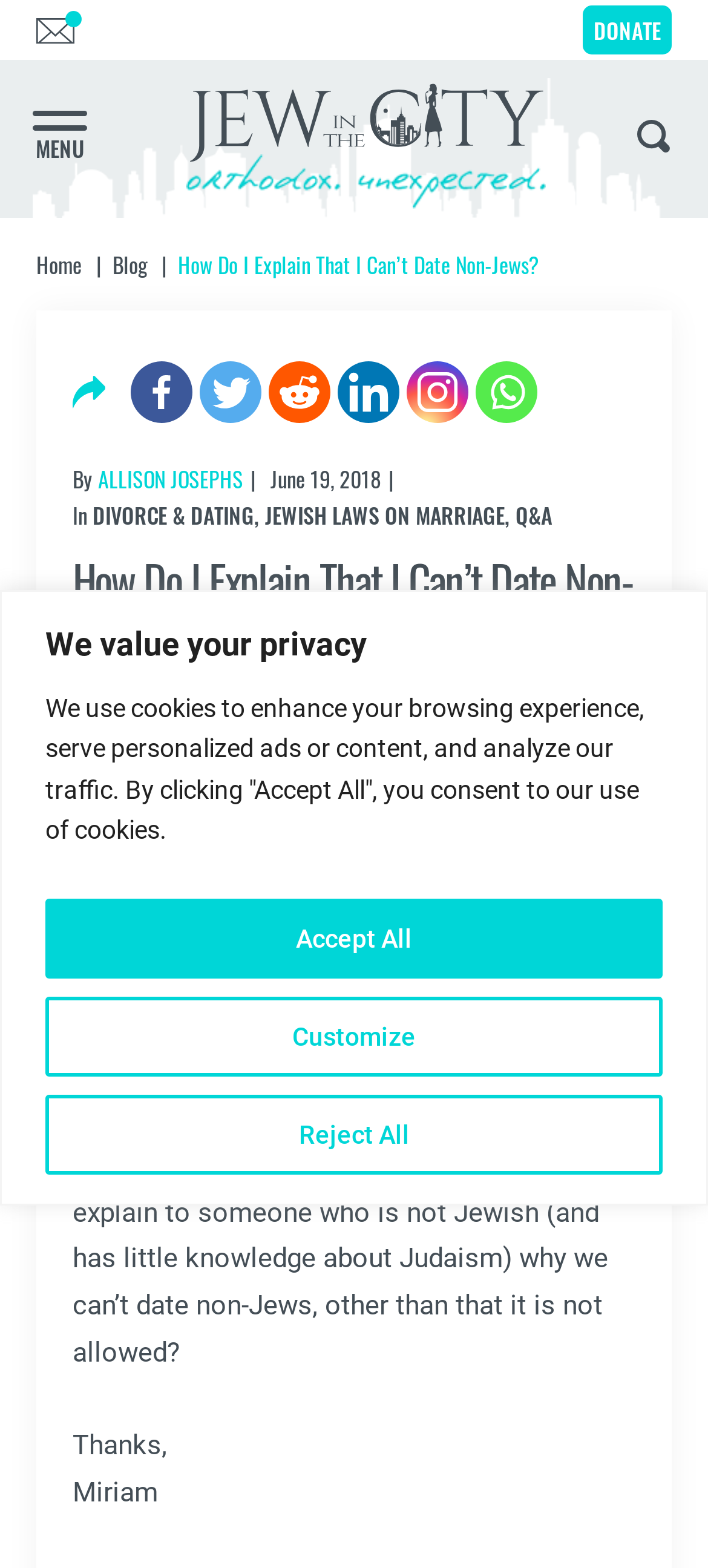Provide an in-depth caption for the elements present on the webpage.

This webpage is about a blog post titled "How Do I Explain That I Can't Date Non-Jews?" on the Jew in the City website. At the top of the page, there is a privacy notice with buttons to customize, reject, or accept cookies. Below this, there are several links to navigate to different sections of the website, including the home page, blog, and social media profiles.

The main content of the page is a blog post, which starts with a heading and a brief introduction by the author, Allison Josephs. The post is a personal story about the author's experience with a non-Jewish neighbor who asked her out on a date, and her struggle to explain why she cannot date non-Jews due to her Orthodox Jewish beliefs.

The blog post is divided into several paragraphs, with the author sharing her thoughts and feelings about the situation. At the end of the post, there is a signature from the author, Miriam.

On the right side of the page, there are several social media links, including Twitter, Facebook, LinkedIn, Instagram, YouTube, and podcast. Below these links, there is a section to subscribe to the Jew in the City newsletter, with a heading "Get JITC In Your Inbox Weekly" and a textbox to enter an email address.

At the bottom of the page, there is a modal dialog box with a subscribe button and a close button. The dialog box appears to be a popup window that allows users to subscribe to the newsletter.